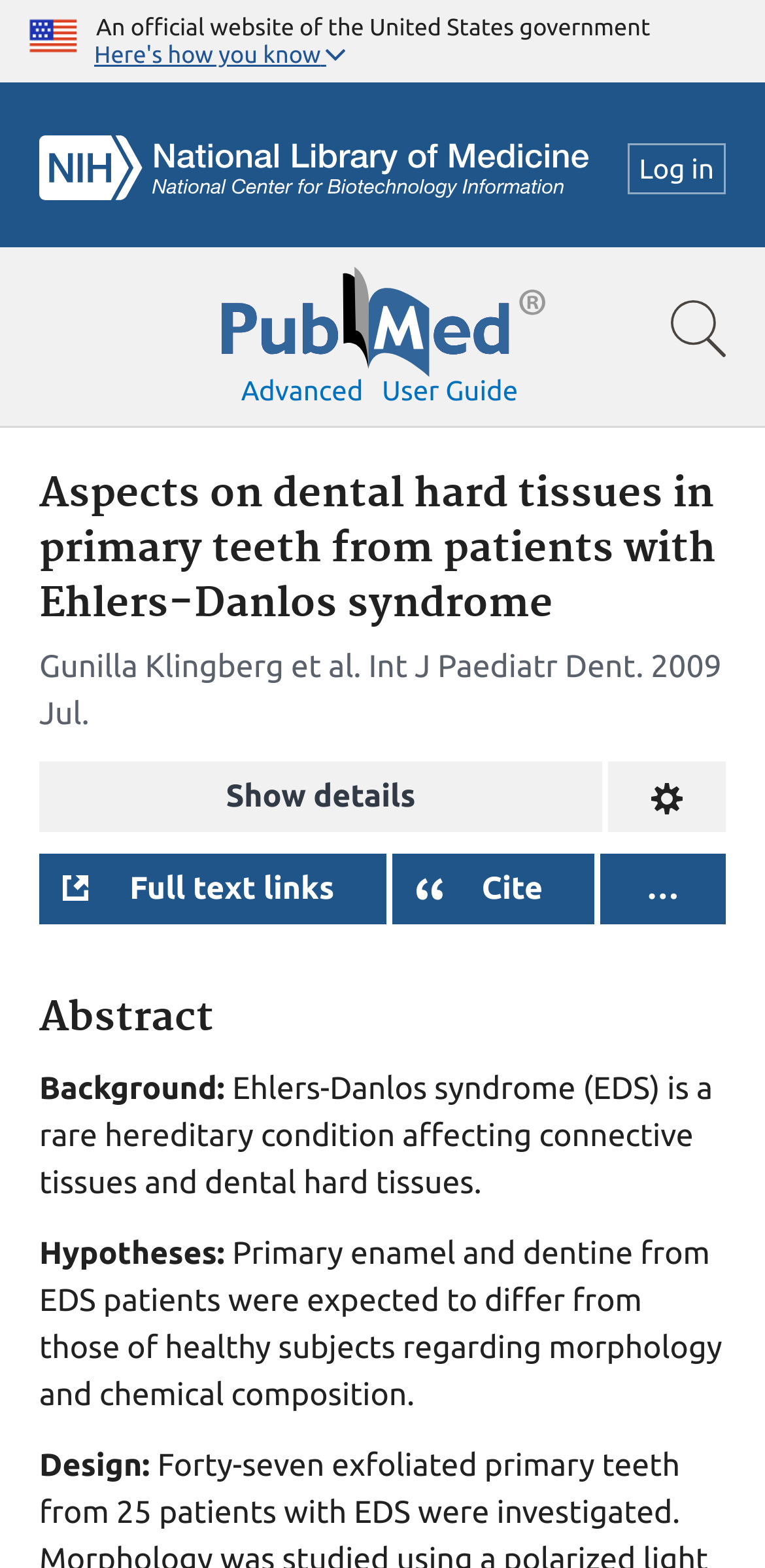Provide the text content of the webpage's main heading.

Aspects on dental hard tissues in primary teeth from patients with Ehlers-Danlos syndrome